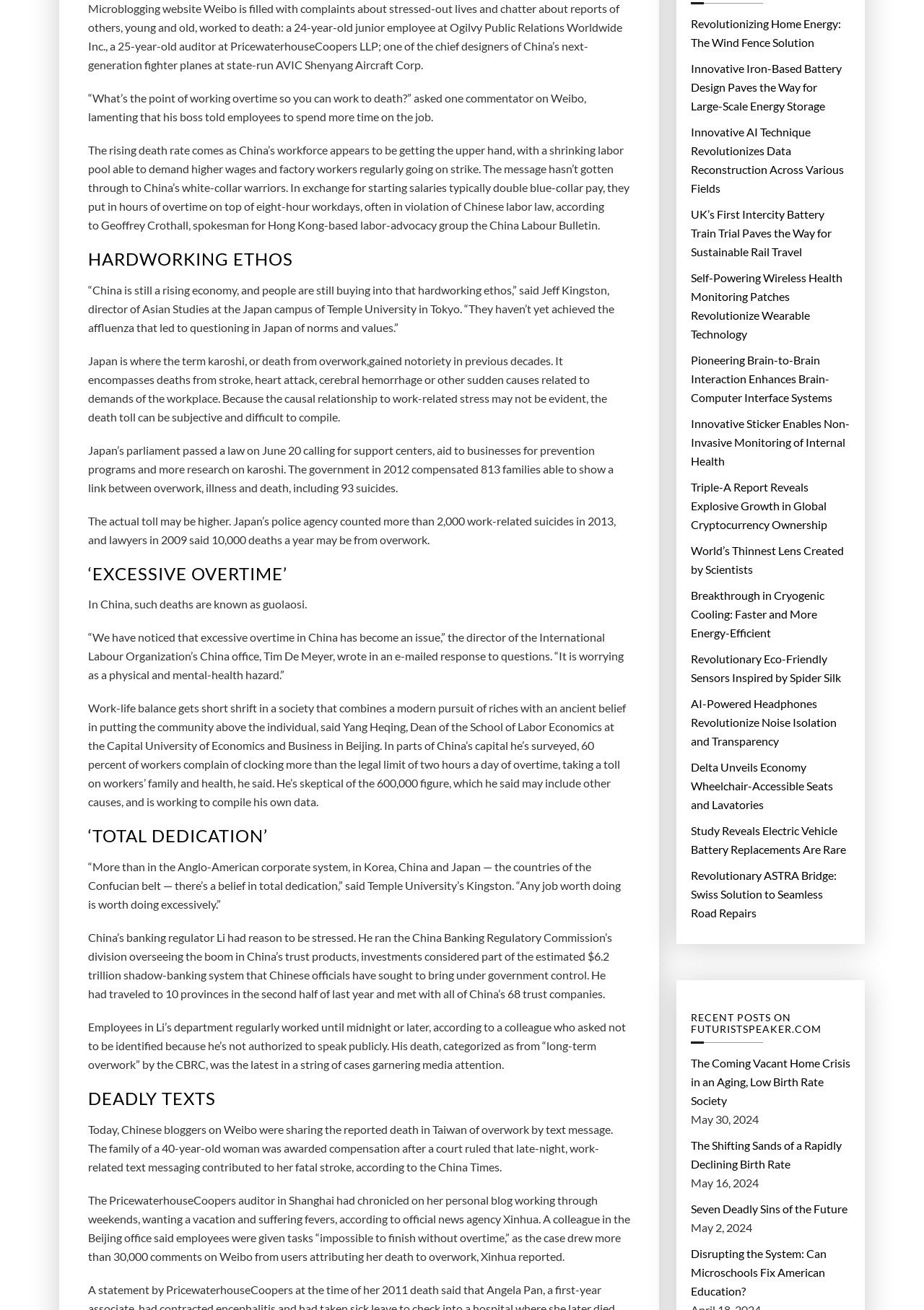What is the term for death from overwork in Japan?
Please provide a comprehensive answer to the question based on the webpage screenshot.

In the article, I found a section discussing Japan's experience with overwork, and it mentions that the term 'karoshi' refers to death from overwork, which includes deaths from stroke, heart attack, and other sudden causes related to work-related stress.